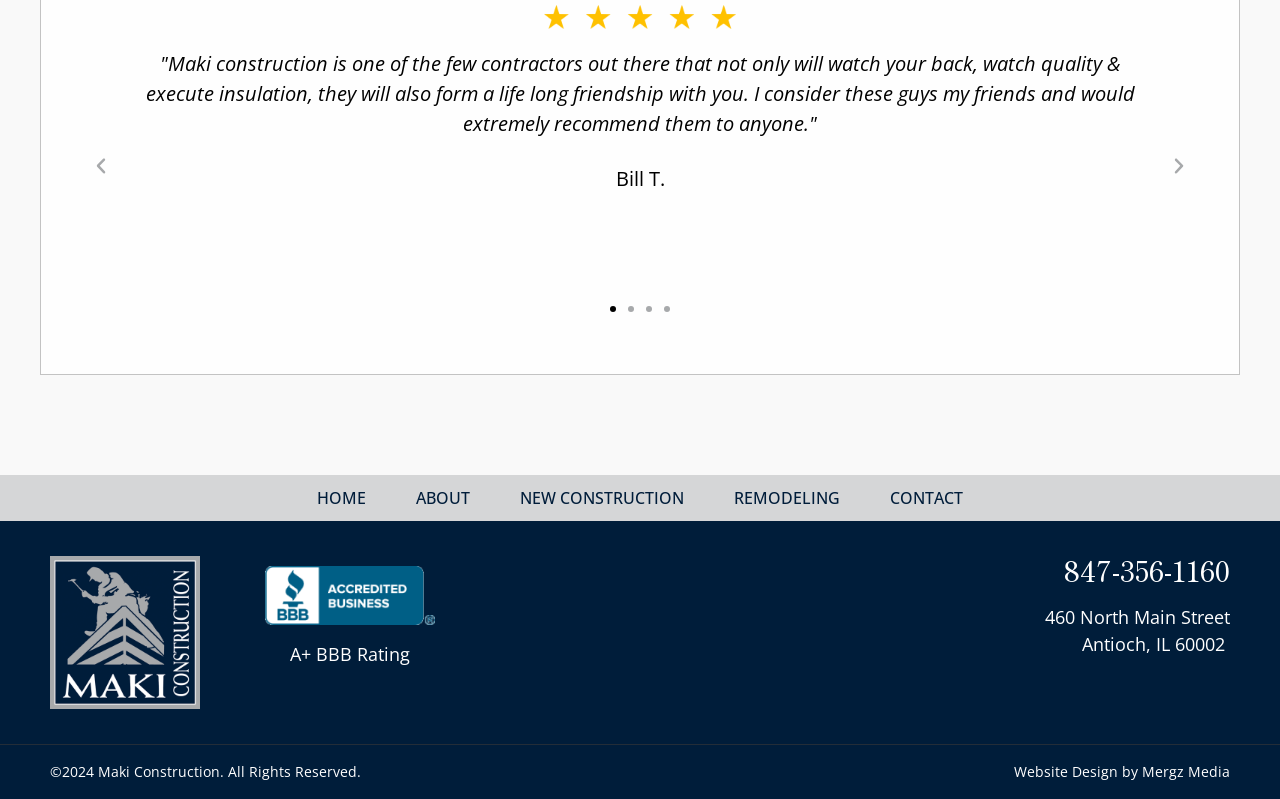Find the bounding box coordinates of the clickable element required to execute the following instruction: "Call the phone number". Provide the coordinates as four float numbers between 0 and 1, i.e., [left, top, right, bottom].

[0.391, 0.696, 0.961, 0.731]